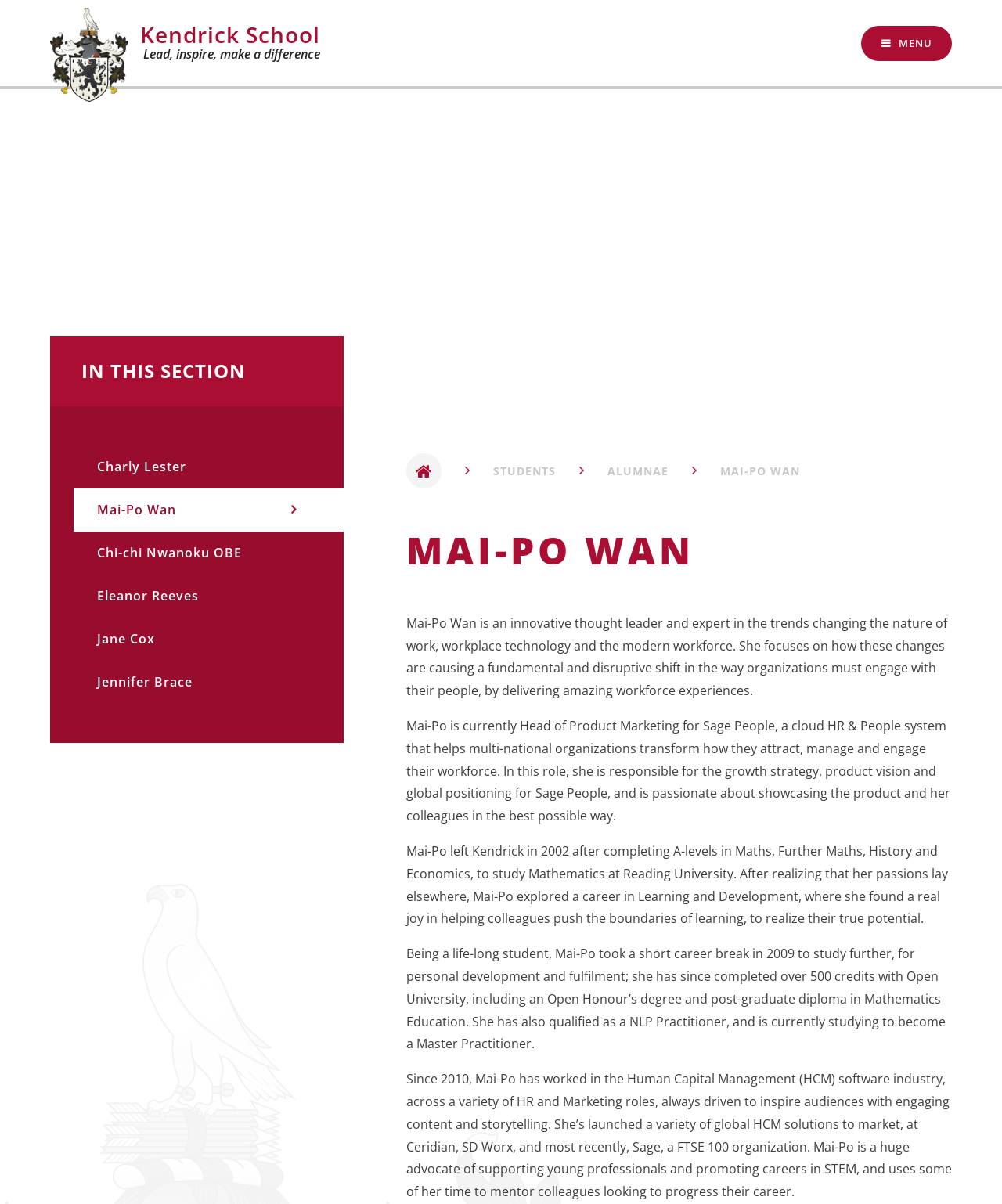Please give a concise answer to this question using a single word or phrase: 
What is the name of the school?

Kendrick School